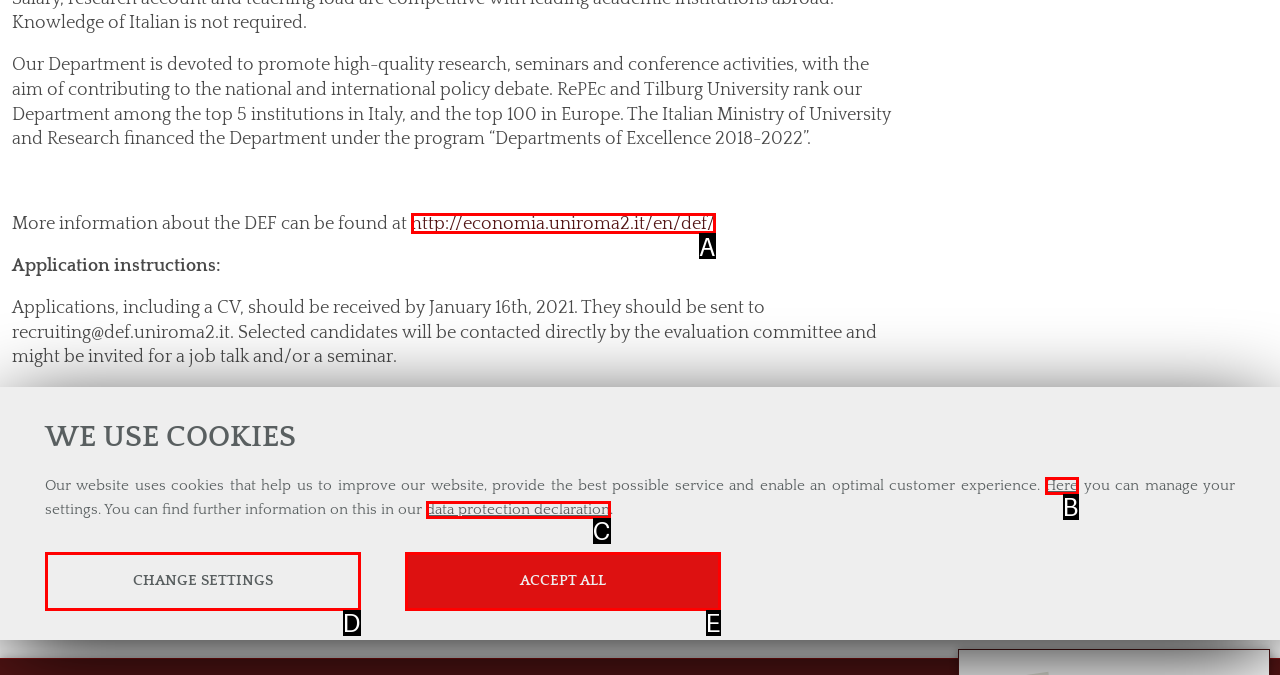From the given choices, indicate the option that best matches: Accept all
State the letter of the chosen option directly.

E